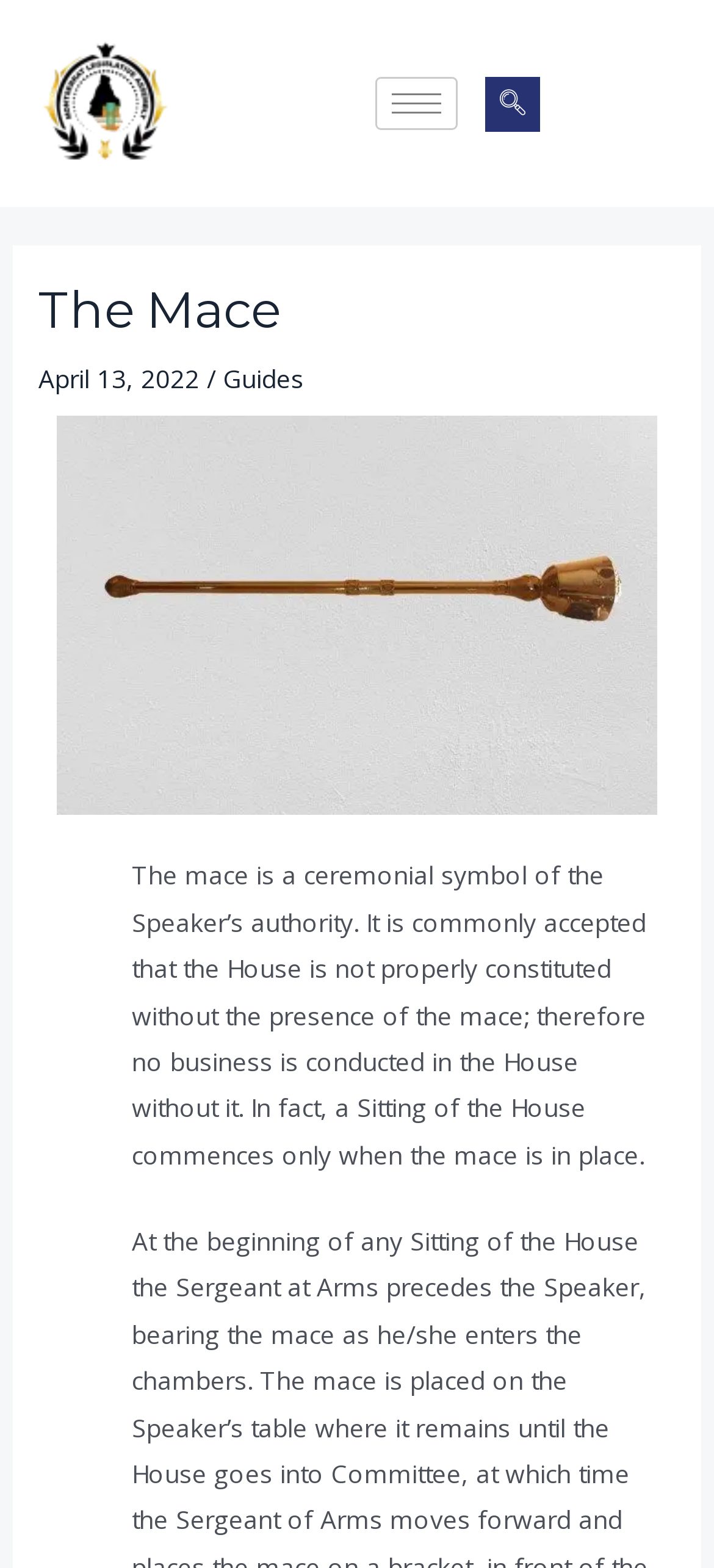Determine the bounding box of the UI element mentioned here: "Guides". The coordinates must be in the format [left, top, right, bottom] with values ranging from 0 to 1.

[0.313, 0.23, 0.426, 0.252]